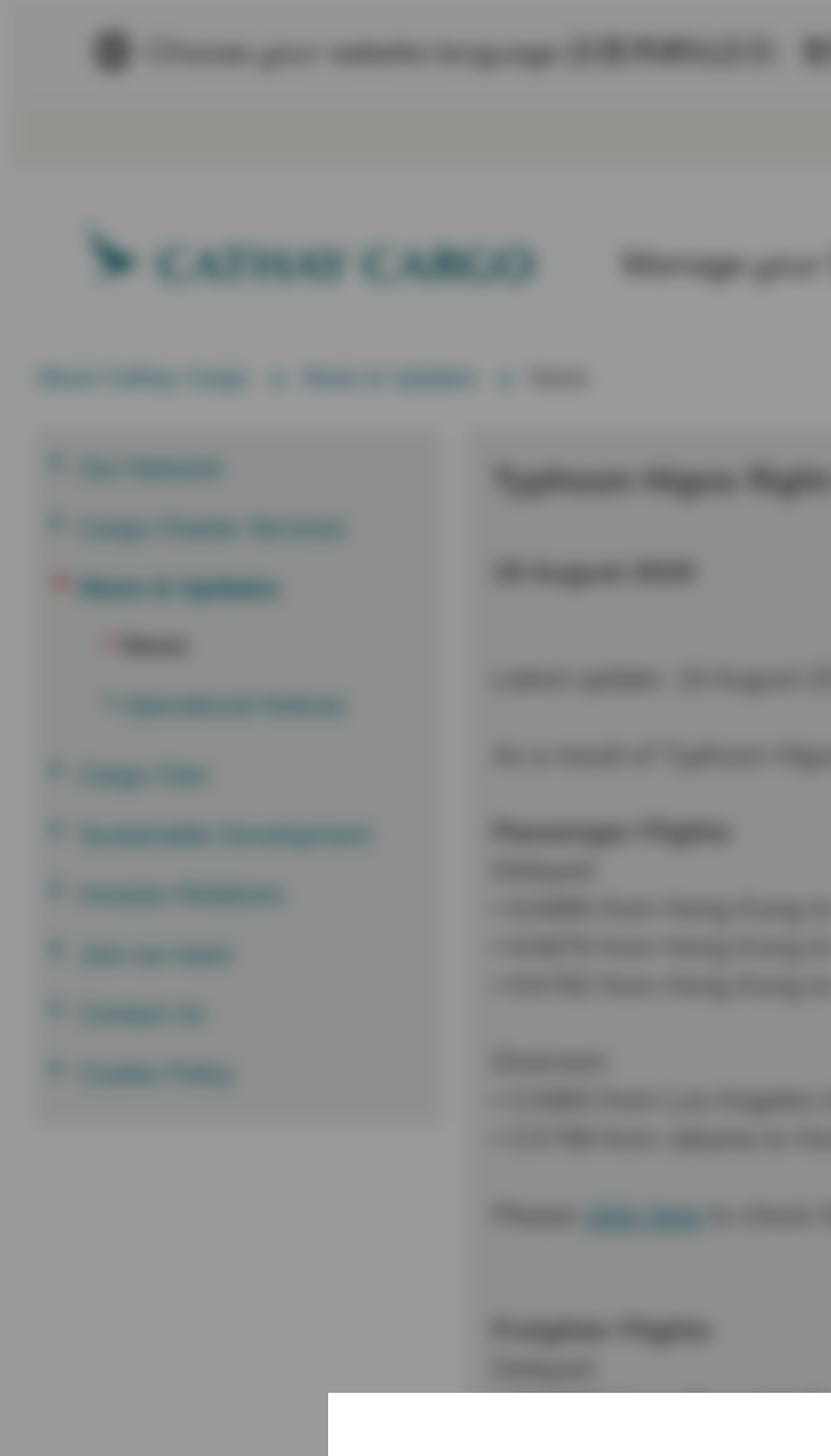Given the description "Sustainable Development", provide the bounding box coordinates of the corresponding UI element.

[0.095, 0.563, 0.446, 0.584]